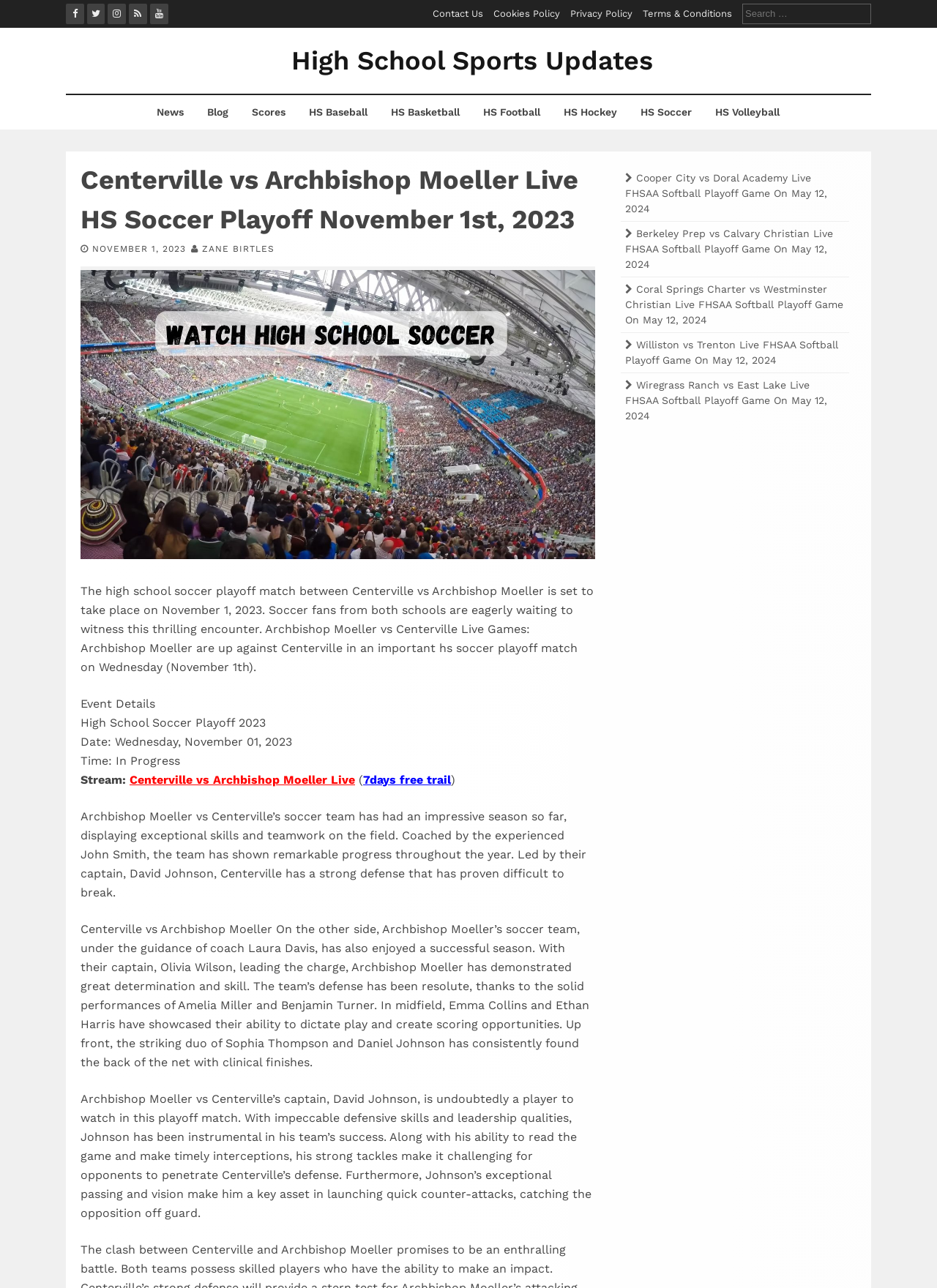Please indicate the bounding box coordinates of the element's region to be clicked to achieve the instruction: "Click on the 'HOME' link". Provide the coordinates as four float numbers between 0 and 1, i.e., [left, top, right, bottom].

None